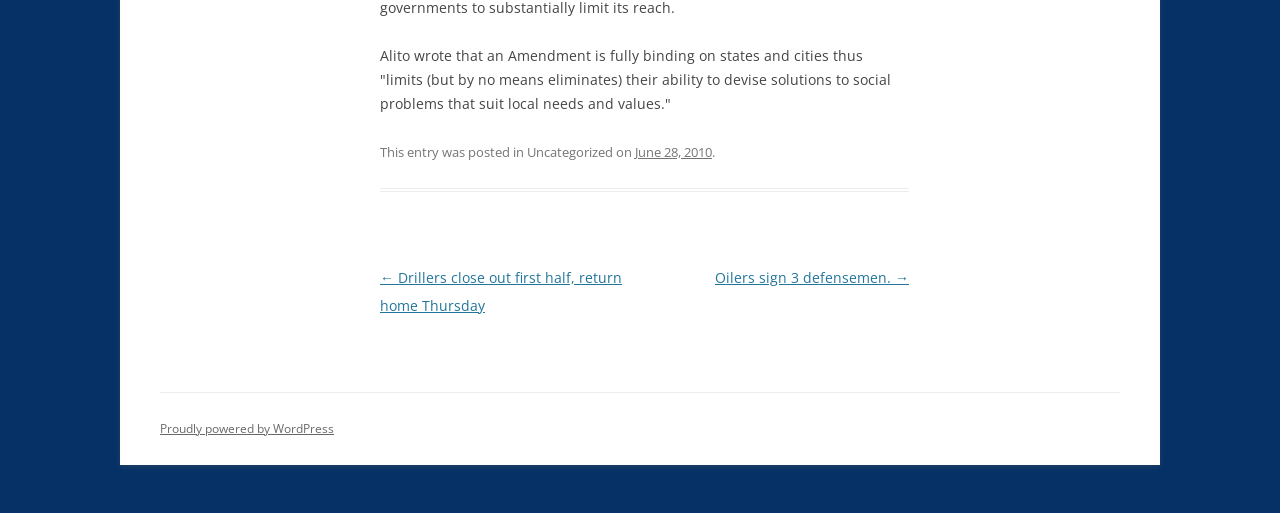What is the date of the post?
Refer to the image and give a detailed answer to the question.

The date of the post can be found in the footer section of the webpage, where it says 'This entry was posted in Uncategorized on June 28, 2010'. This indicates that the post was made on June 28, 2010.